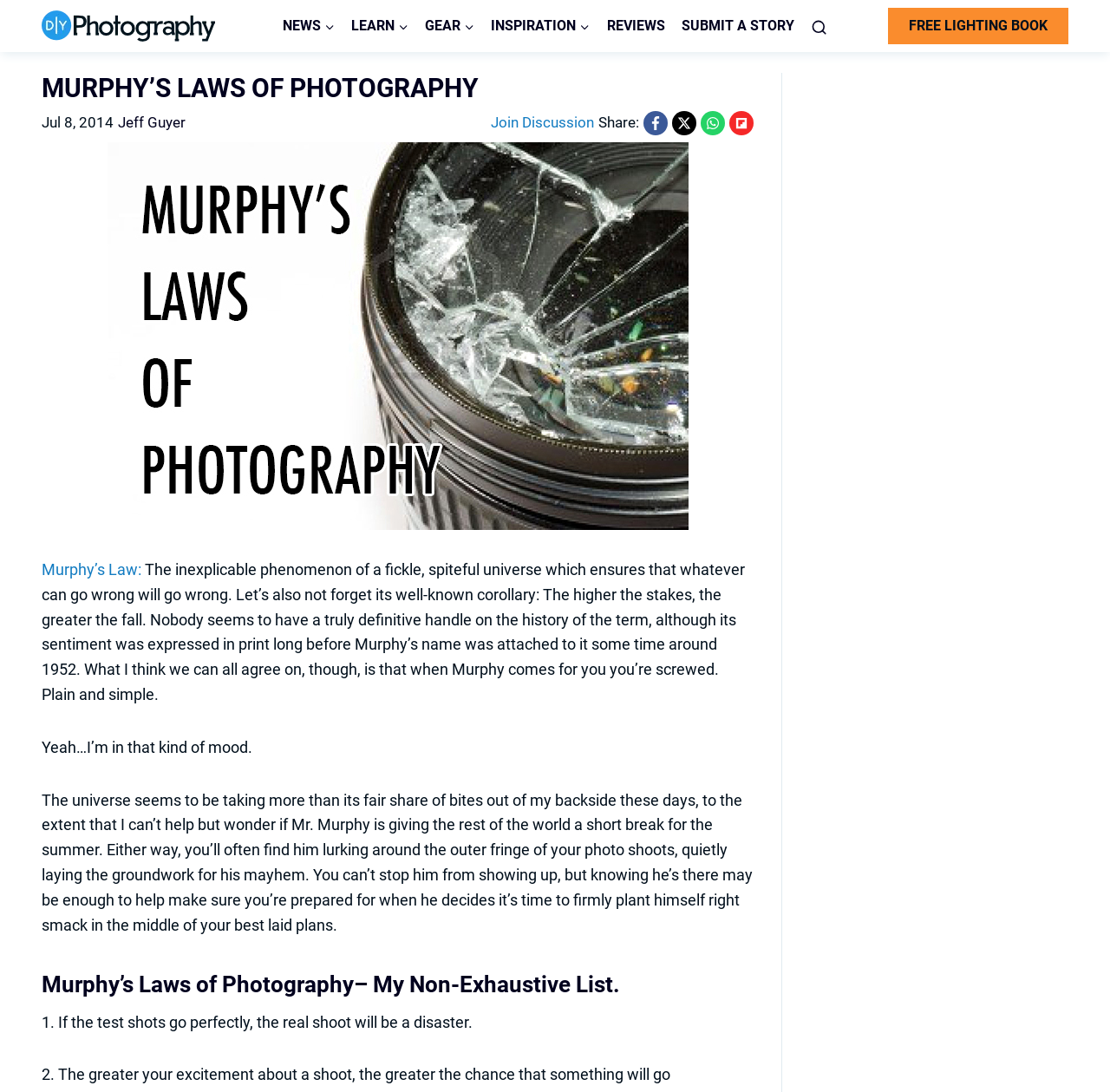What is the name of the website?
Answer the question with just one word or phrase using the image.

DIYP